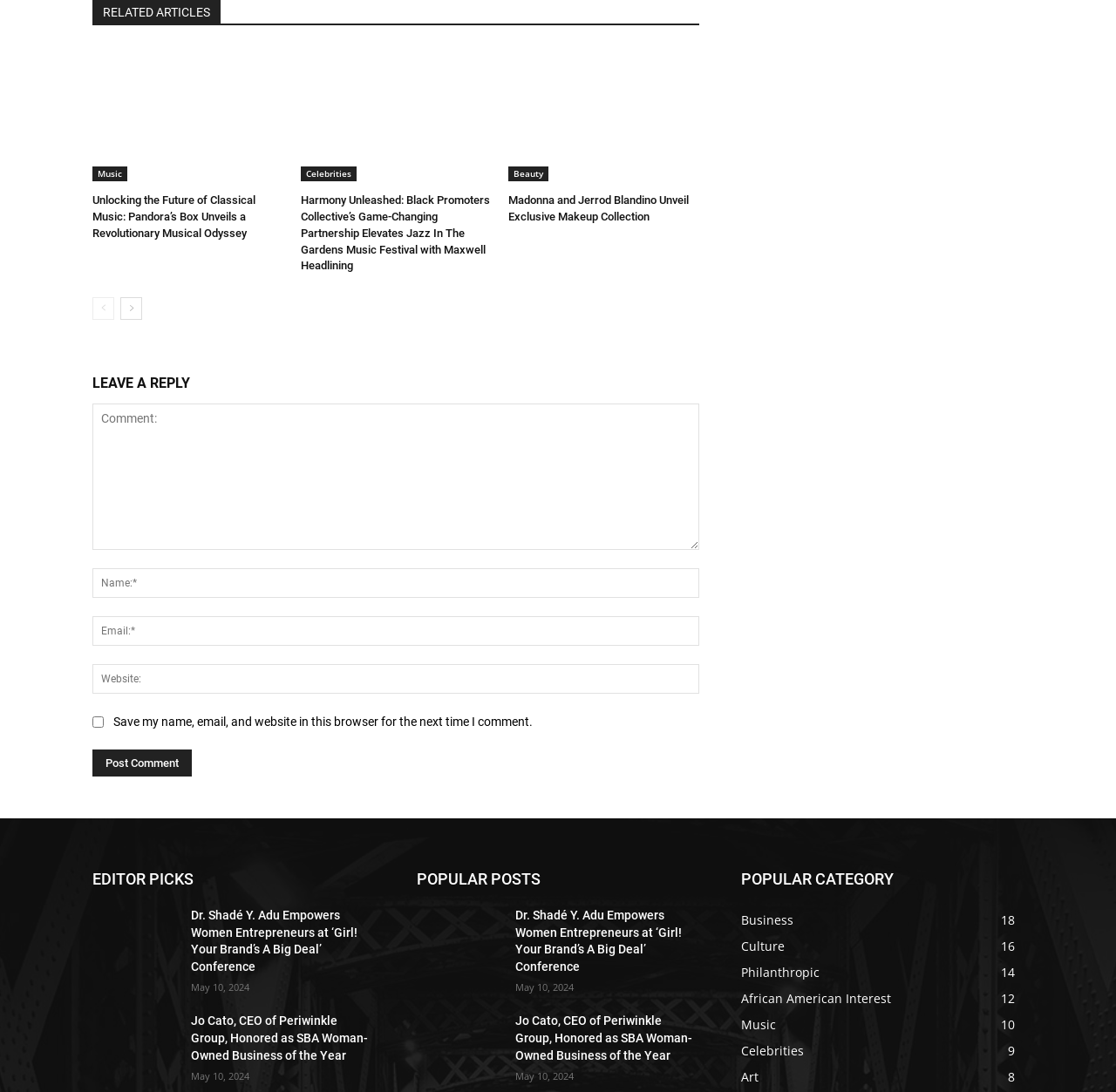Pinpoint the bounding box coordinates of the clickable element needed to complete the instruction: "Read the article 'Unlocking the Future of Classical Music: Pandora’s Box Unveils a Revolutionary Musical Odyssey'". The coordinates should be provided as four float numbers between 0 and 1: [left, top, right, bottom].

[0.083, 0.044, 0.254, 0.166]